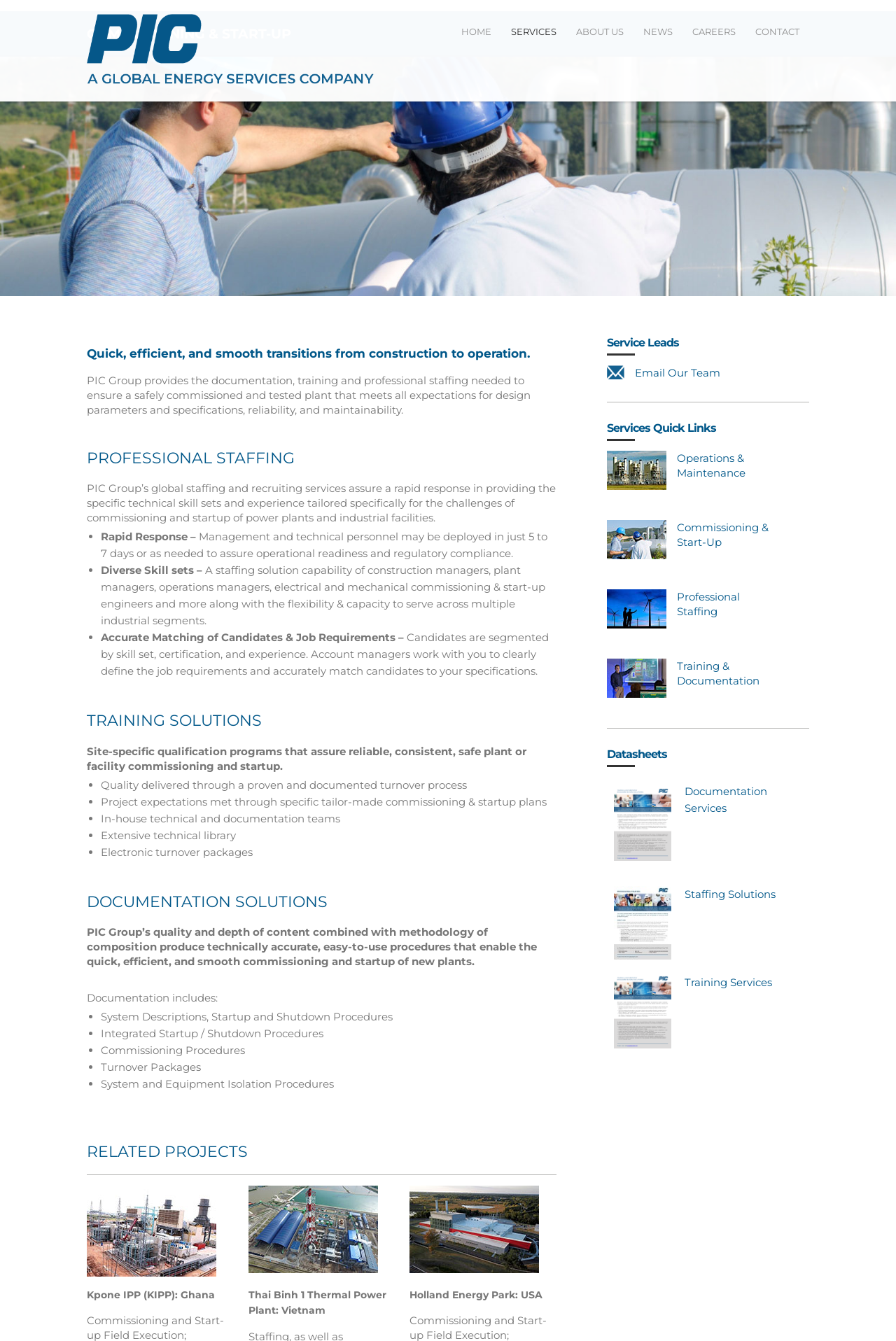Locate the bounding box coordinates of the element that should be clicked to execute the following instruction: "Click Email Our Team".

[0.709, 0.34, 0.804, 0.35]